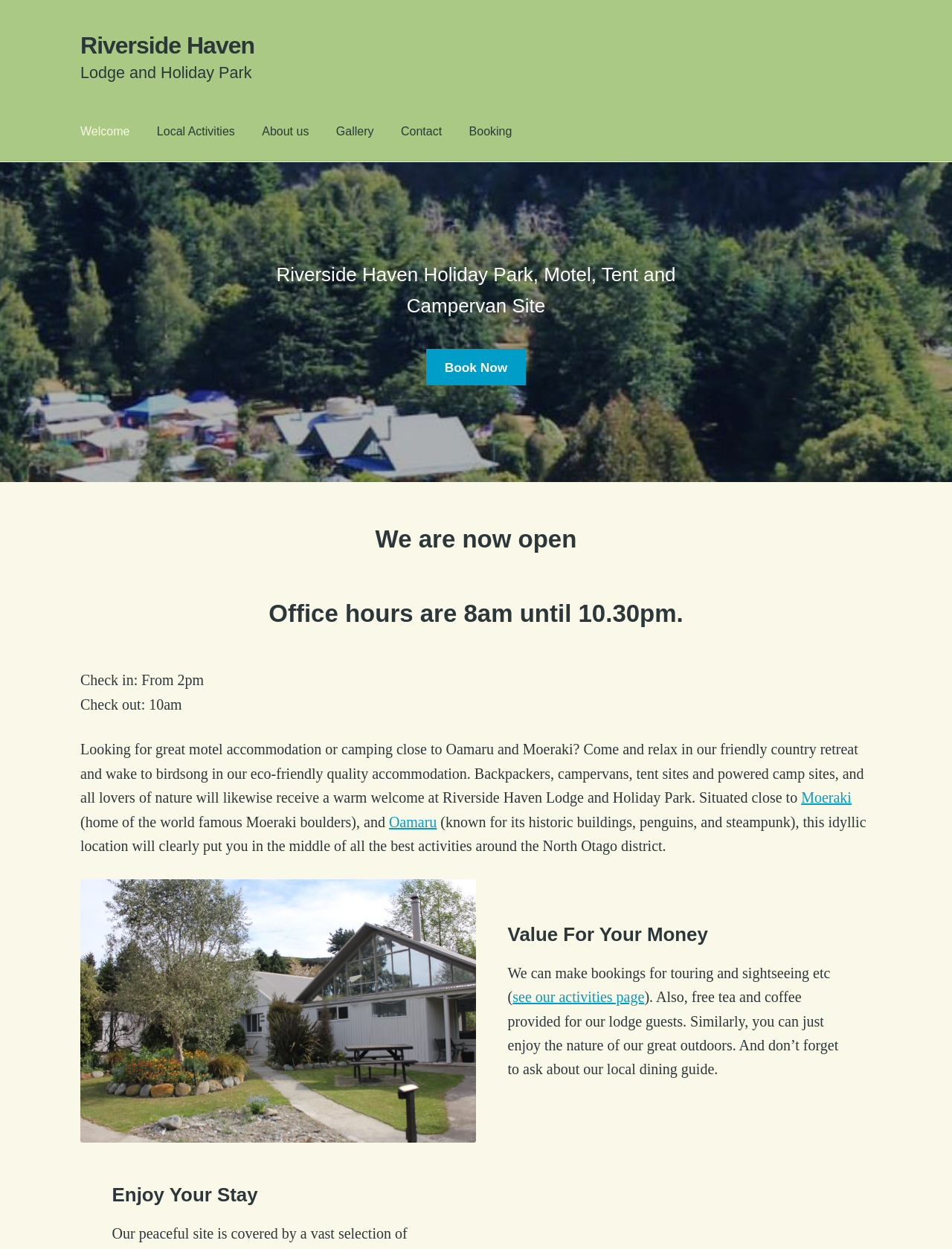Find the bounding box coordinates of the clickable element required to execute the following instruction: "Go to the 'Local Activities' page". Provide the coordinates as four float numbers between 0 and 1, i.e., [left, top, right, bottom].

[0.152, 0.082, 0.259, 0.129]